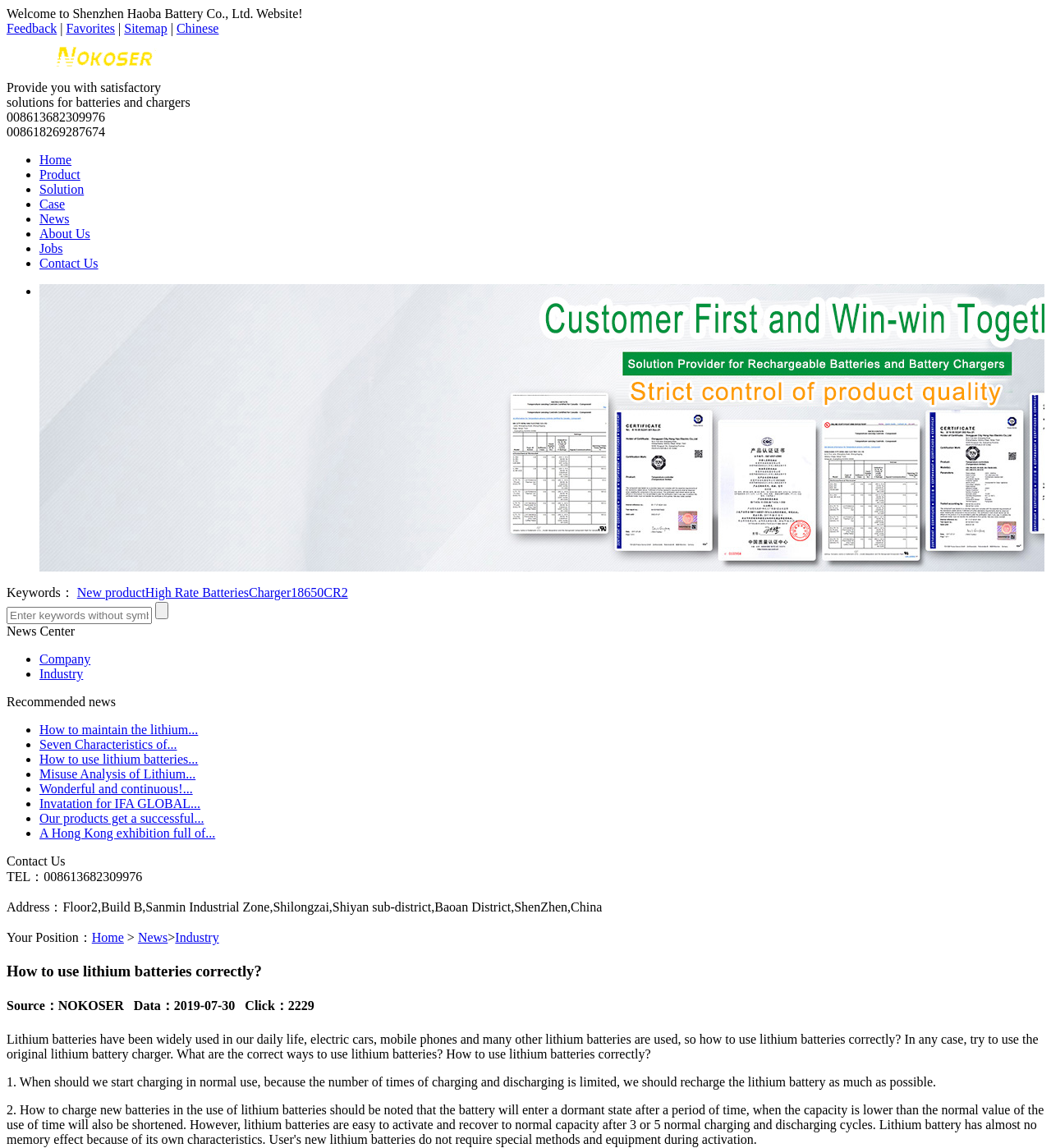Given the webpage screenshot, identify the bounding box of the UI element that matches this description: "New product".

[0.073, 0.51, 0.138, 0.522]